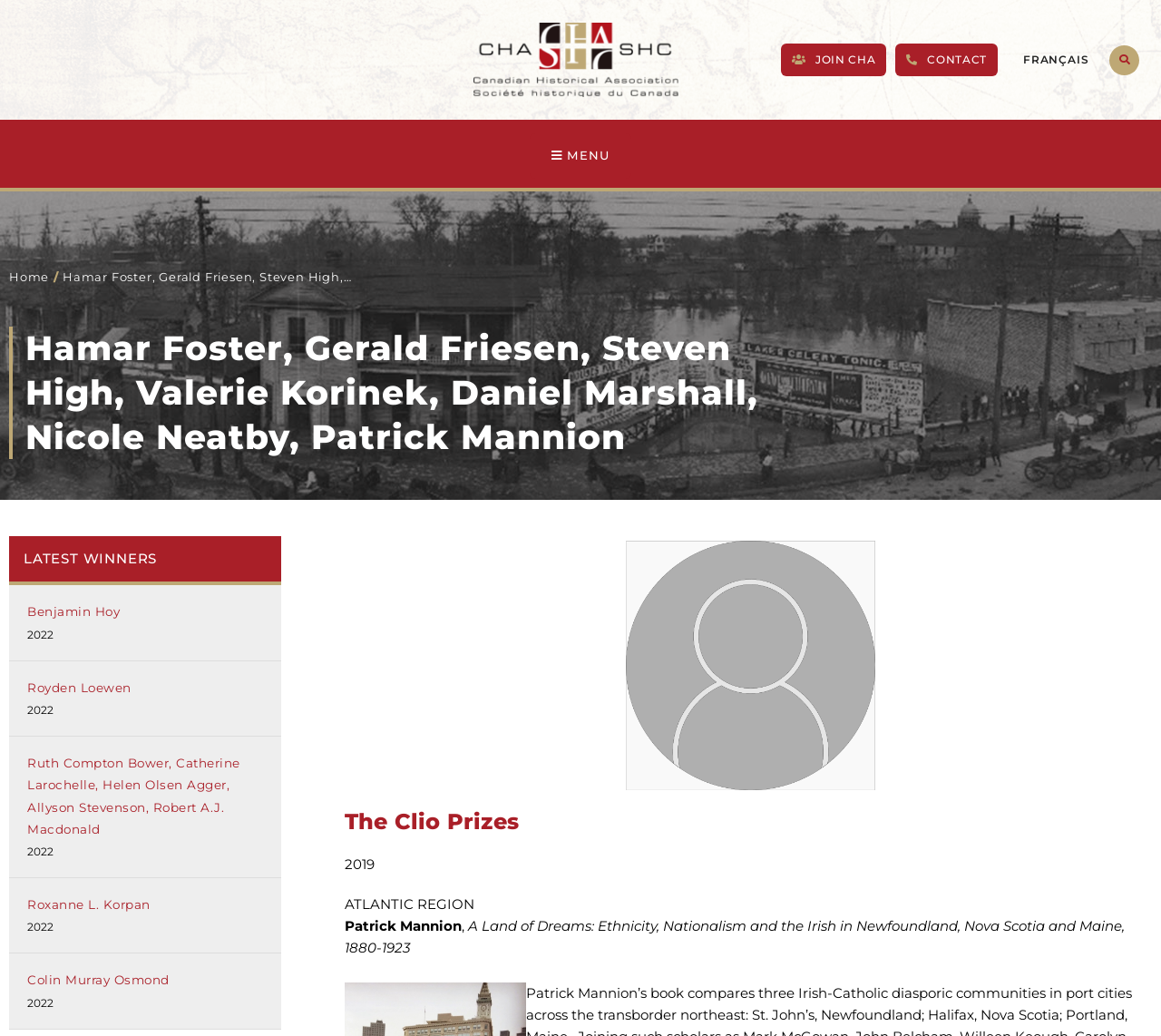Locate the bounding box coordinates of the area where you should click to accomplish the instruction: "Search for something".

[0.956, 0.044, 0.982, 0.072]